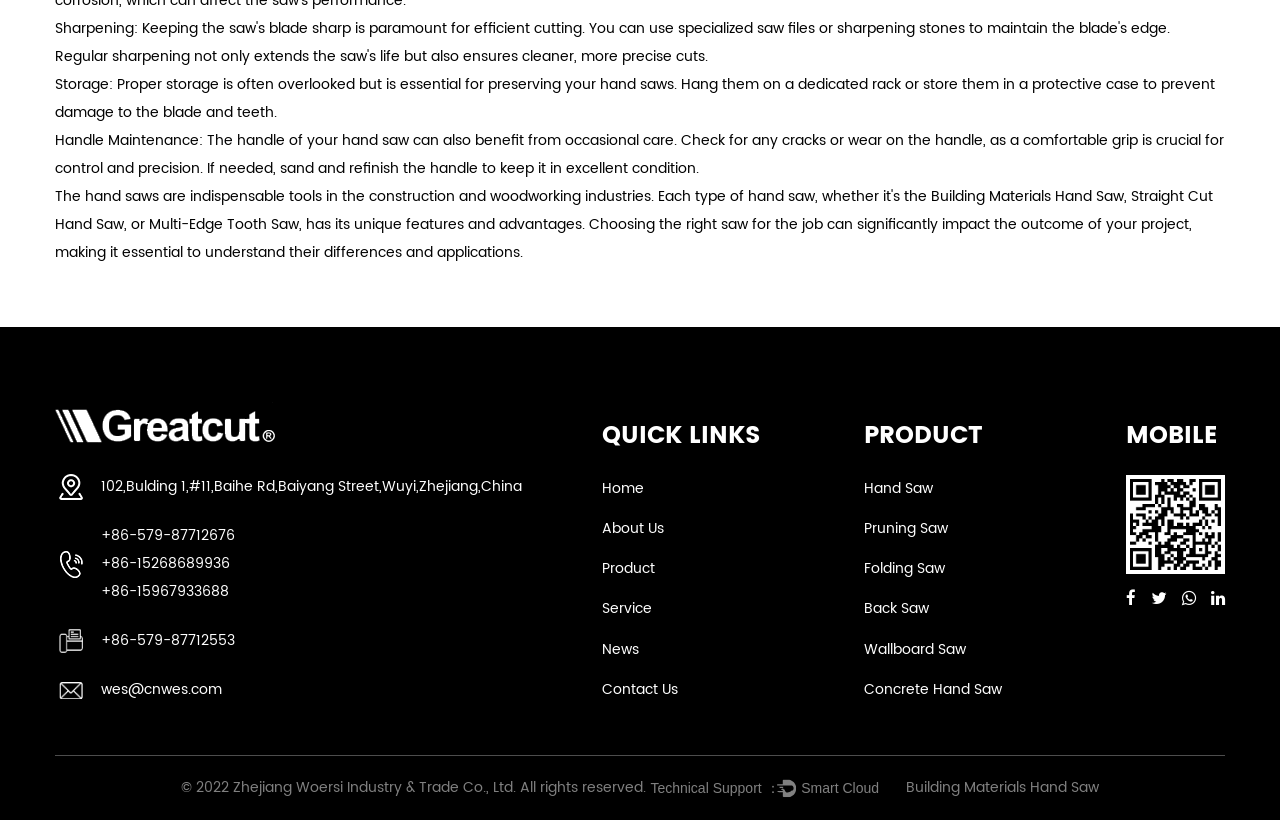What is the purpose of the handle maintenance mentioned on the webpage?
Look at the screenshot and give a one-word or phrase answer.

To keep it in excellent condition